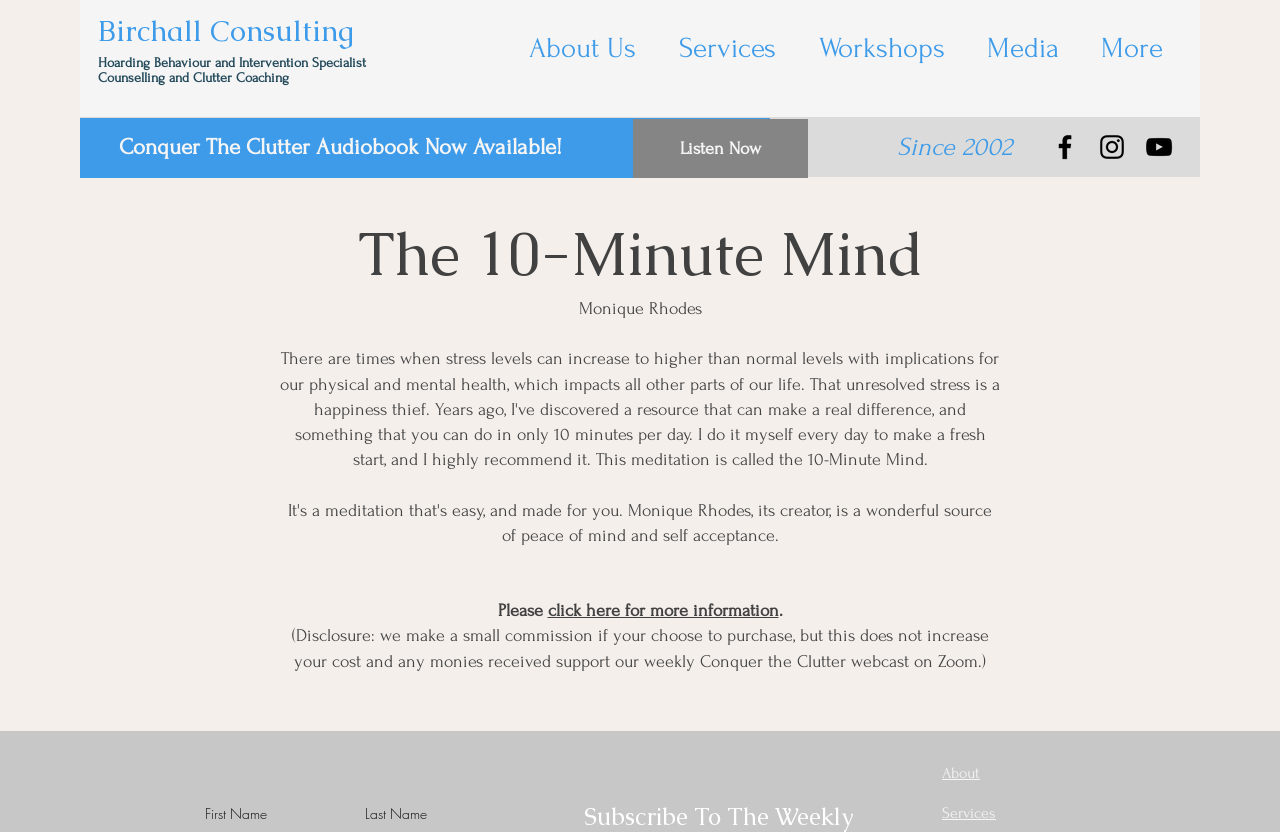Please answer the following question using a single word or phrase: What is the name of the audiobook available on the webpage?

Conquer The Clutter